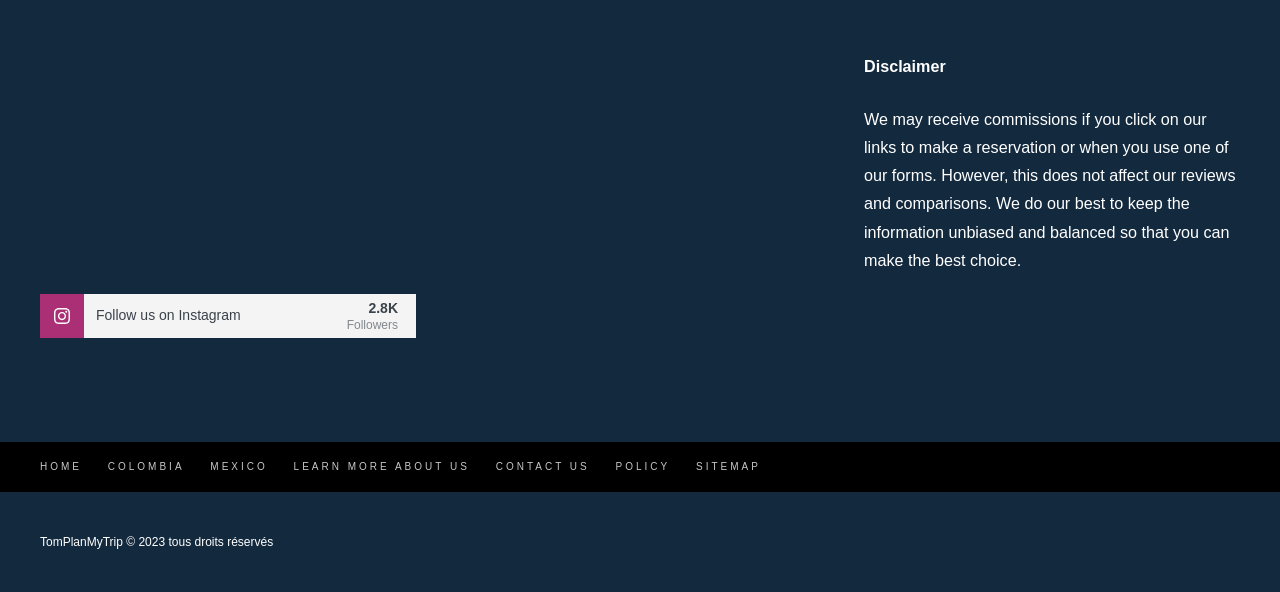Can you find the bounding box coordinates for the element that needs to be clicked to execute this instruction: "Switch to English language"? The coordinates should be given as four float numbers between 0 and 1, i.e., [left, top, right, bottom].

[0.615, 0.763, 0.643, 0.814]